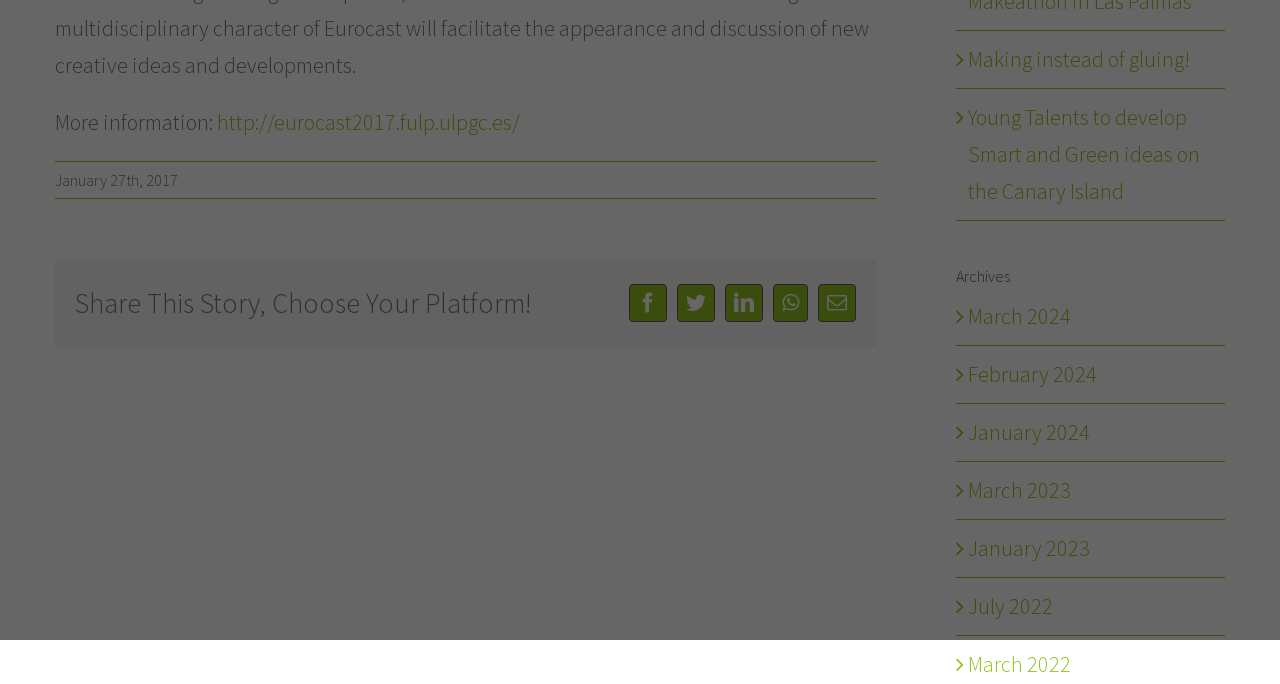Identify the bounding box coordinates for the UI element described by the following text: "Quality Policy". Provide the coordinates as four float numbers between 0 and 1, in the format [left, top, right, bottom].

[0.108, 0.816, 0.177, 0.855]